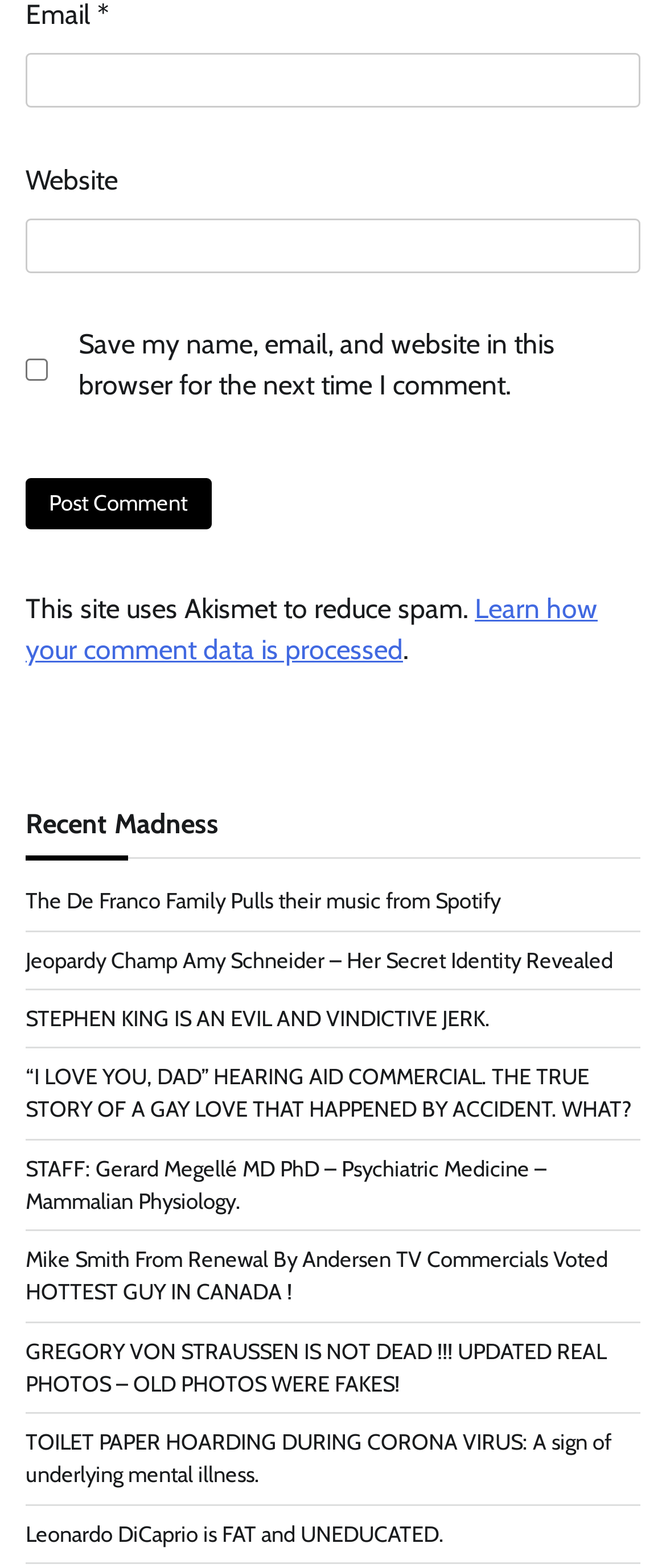What is the purpose of the checkbox?
Please give a detailed answer to the question using the information shown in the image.

The checkbox is located below the 'Email' and 'Website' textboxes, and its label is 'Save my name, email, and website in this browser for the next time I comment.' This suggests that the purpose of the checkbox is to save the user's comment data for future comments.